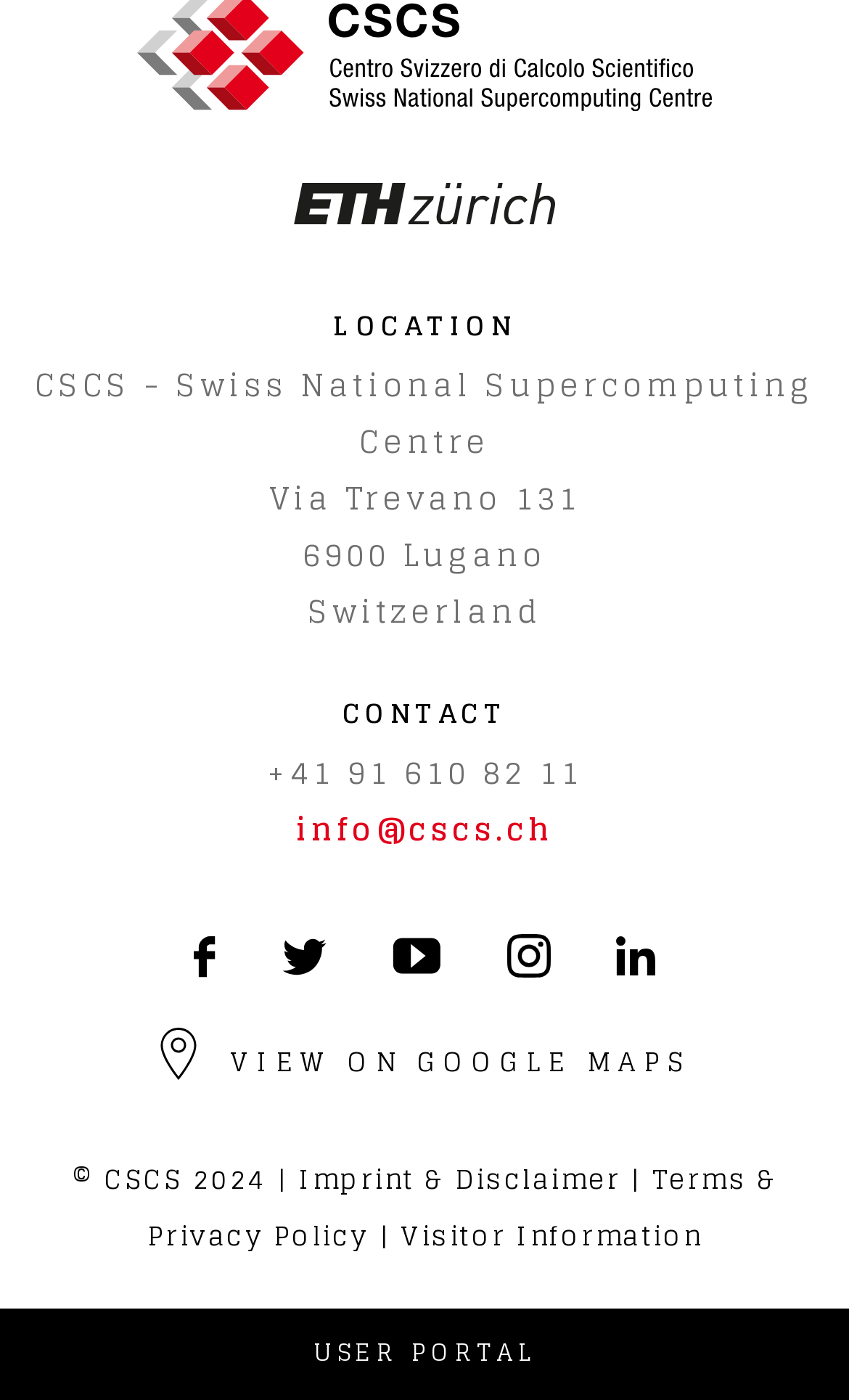From the image, can you give a detailed response to the question below:
What is the copyright year of the organization?

The copyright year of the organization can be found in the StaticText element with the text '© CSCS 2024' located at [0.085, 0.826, 0.314, 0.859].